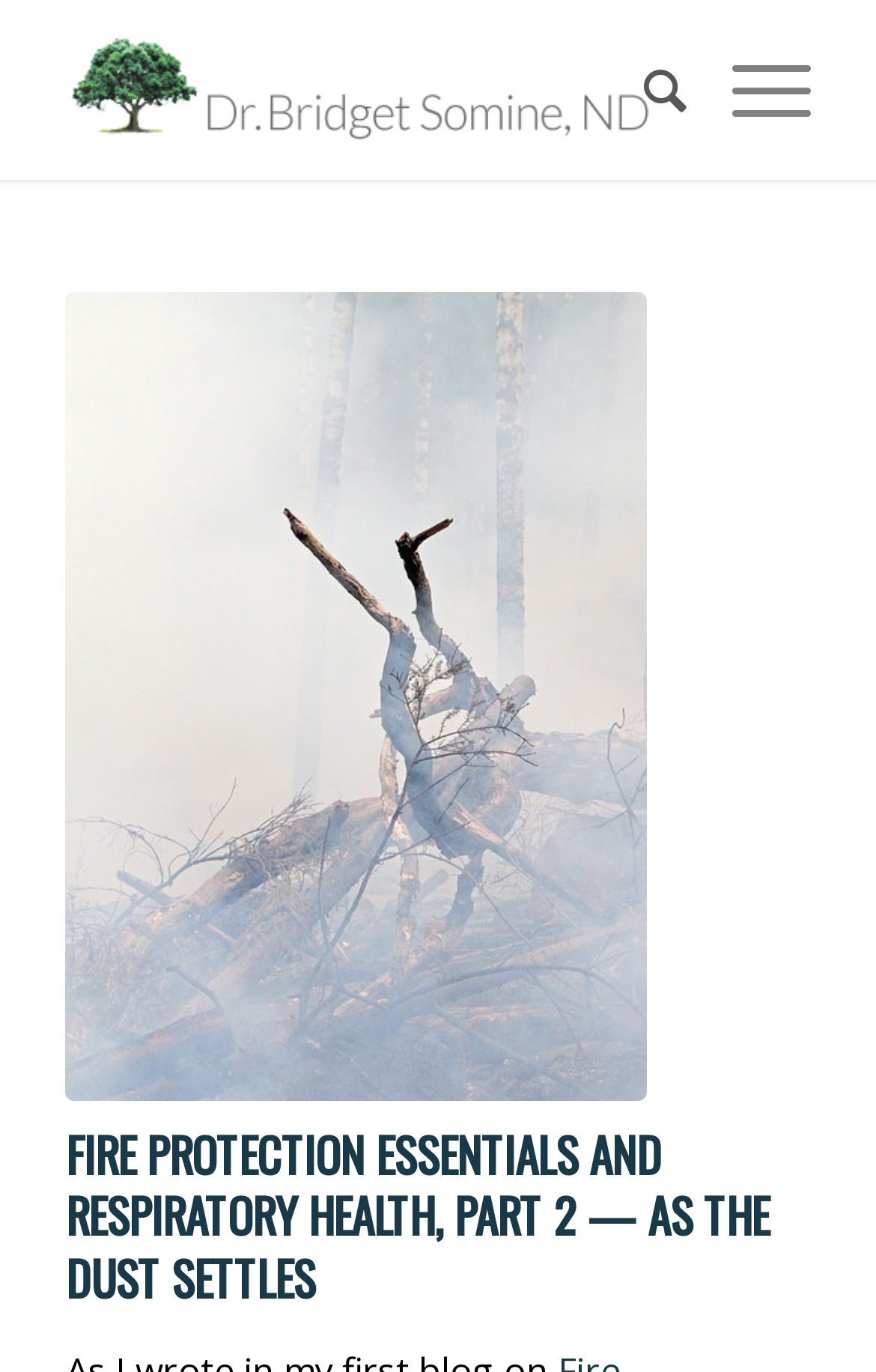Given the element description "RSS", identify the bounding box of the corresponding UI element.

None